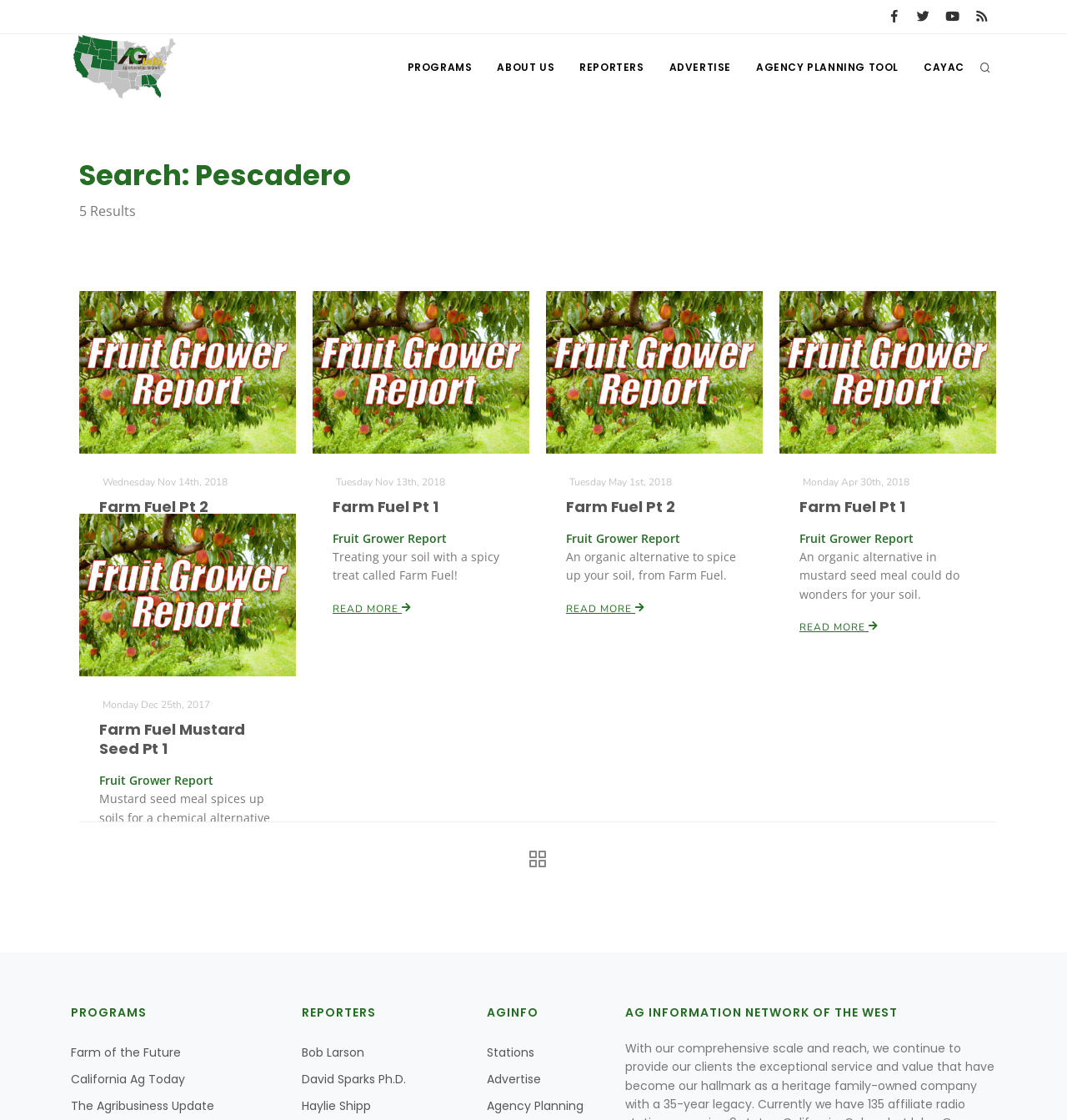Can you show the bounding box coordinates of the region to click on to complete the task described in the instruction: "Search for something"?

[0.29, 0.381, 0.71, 0.424]